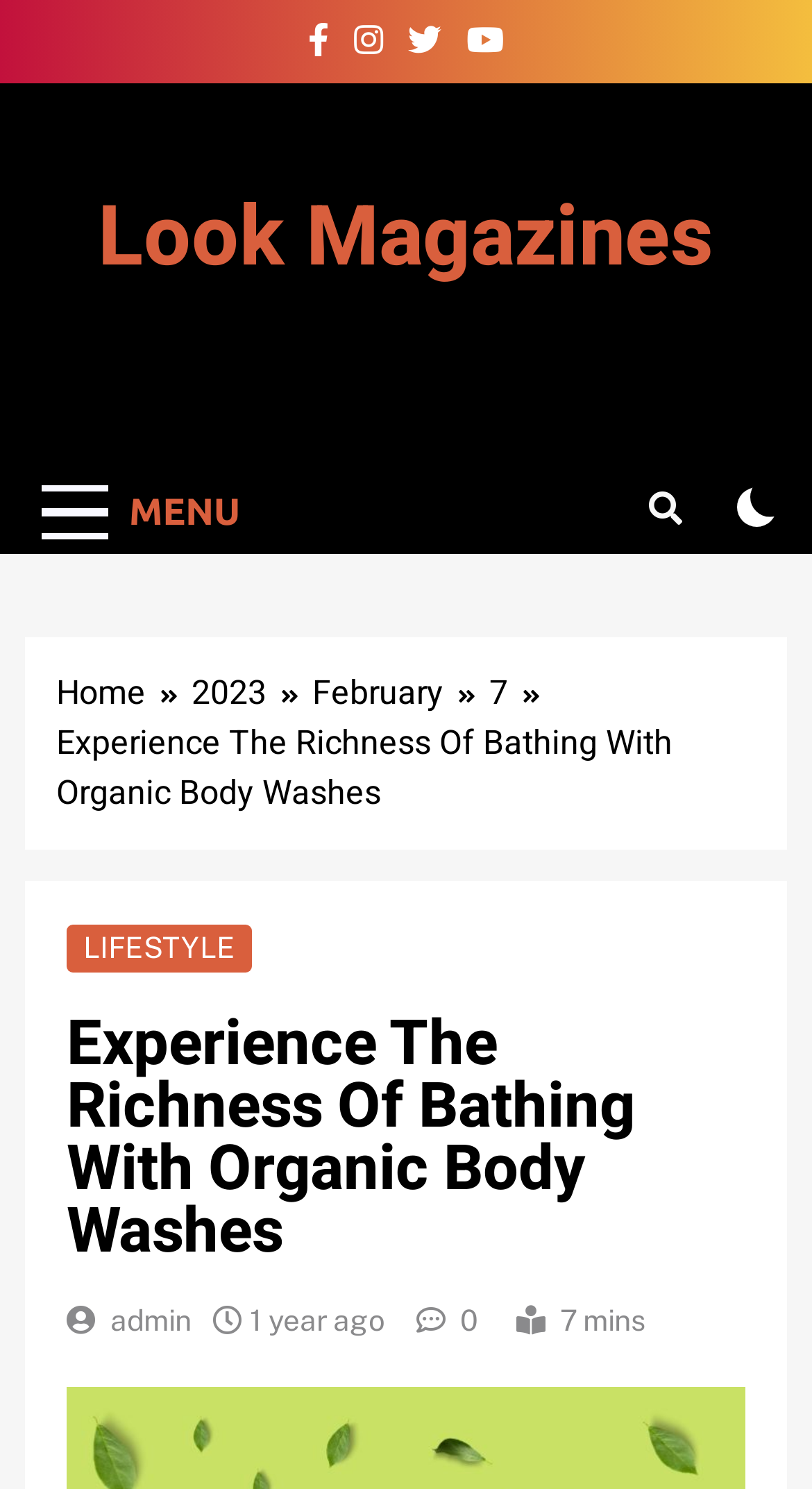Provide a thorough summary of the webpage.

The webpage is about organic body washes, emphasizing their benefits for skin health. At the top, there are four social media links, represented by icons, aligned horizontally. Below them, a "Look Magazines" link is positioned. To the left, a "MENU" button is located, which is not expanded. On the right side, a button with a search icon and a checkbox are placed.

The main content area has a navigation section, labeled as "Breadcrumbs", which displays a hierarchical path of links, including "Home", "2023", "February", and "7". Below this navigation section, a heading with the title "Experience The Richness Of Bathing With Organic Body Washes" is centered. 

Under the heading, there are three links: "LIFESTYLE", "admin", and a timestamp indicating the post was made "1 year ago". The timestamp also includes a time element, specifying the post was made "7 mins" ago. The overall structure of the webpage is organized, with clear sections for navigation, main content, and additional links.